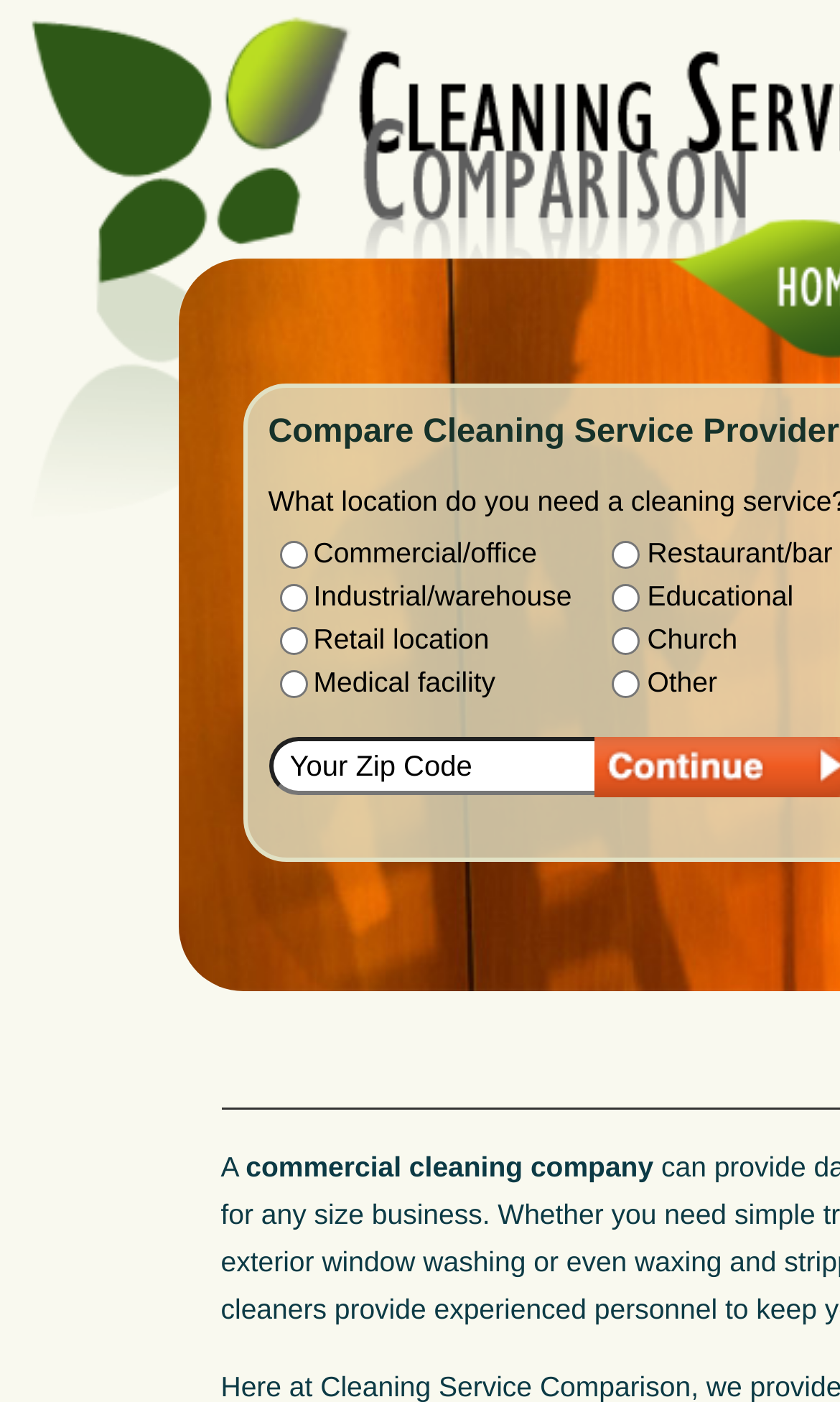Locate the bounding box coordinates of the segment that needs to be clicked to meet this instruction: "Choose restaurant/bar".

[0.729, 0.386, 0.763, 0.406]